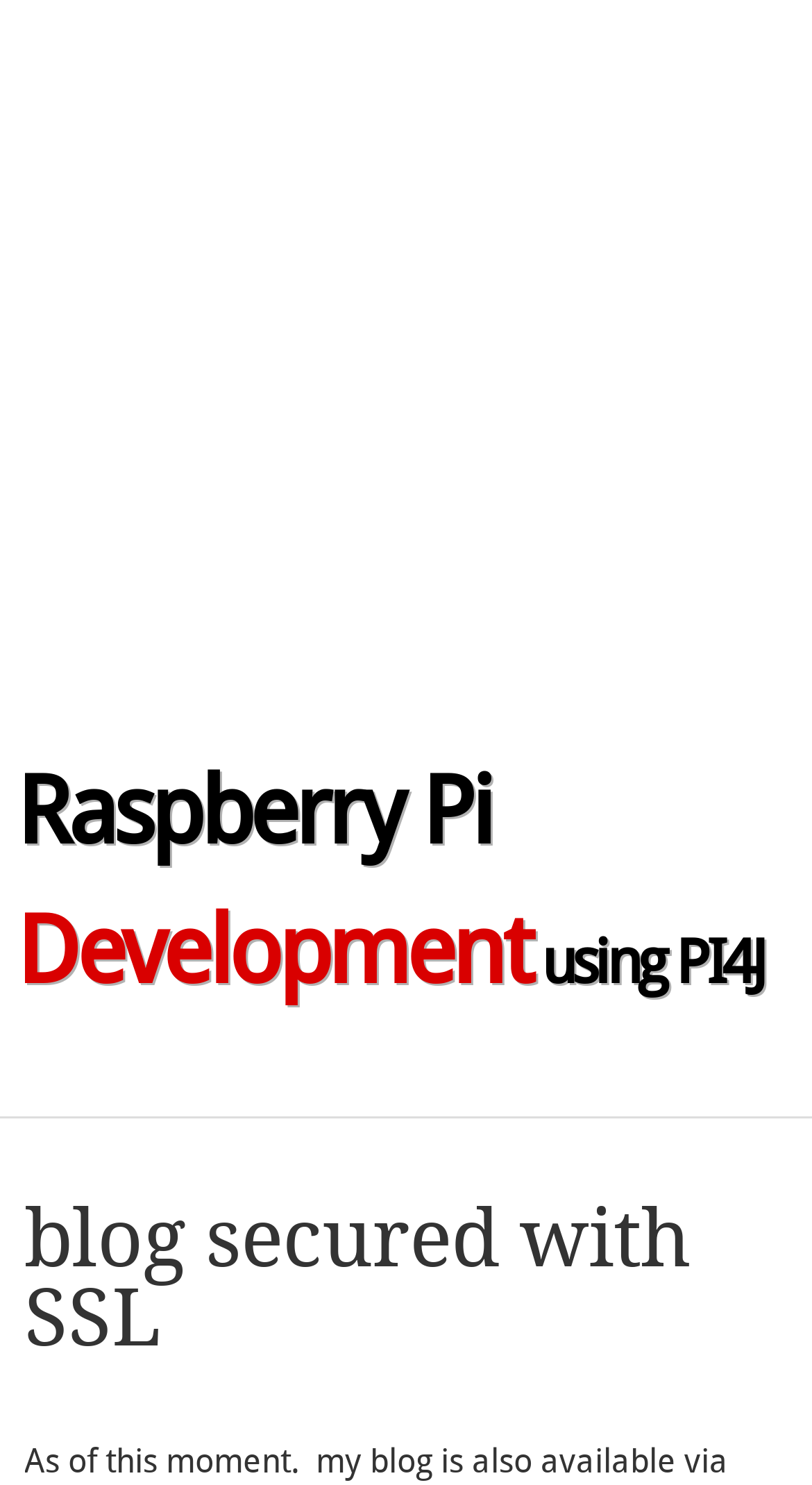Identify the bounding box of the HTML element described here: "aria-label="Advertisement" name="aswift_1" title="Advertisement"". Provide the coordinates as four float numbers between 0 and 1: [left, top, right, bottom].

[0.0, 0.0, 1.0, 0.456]